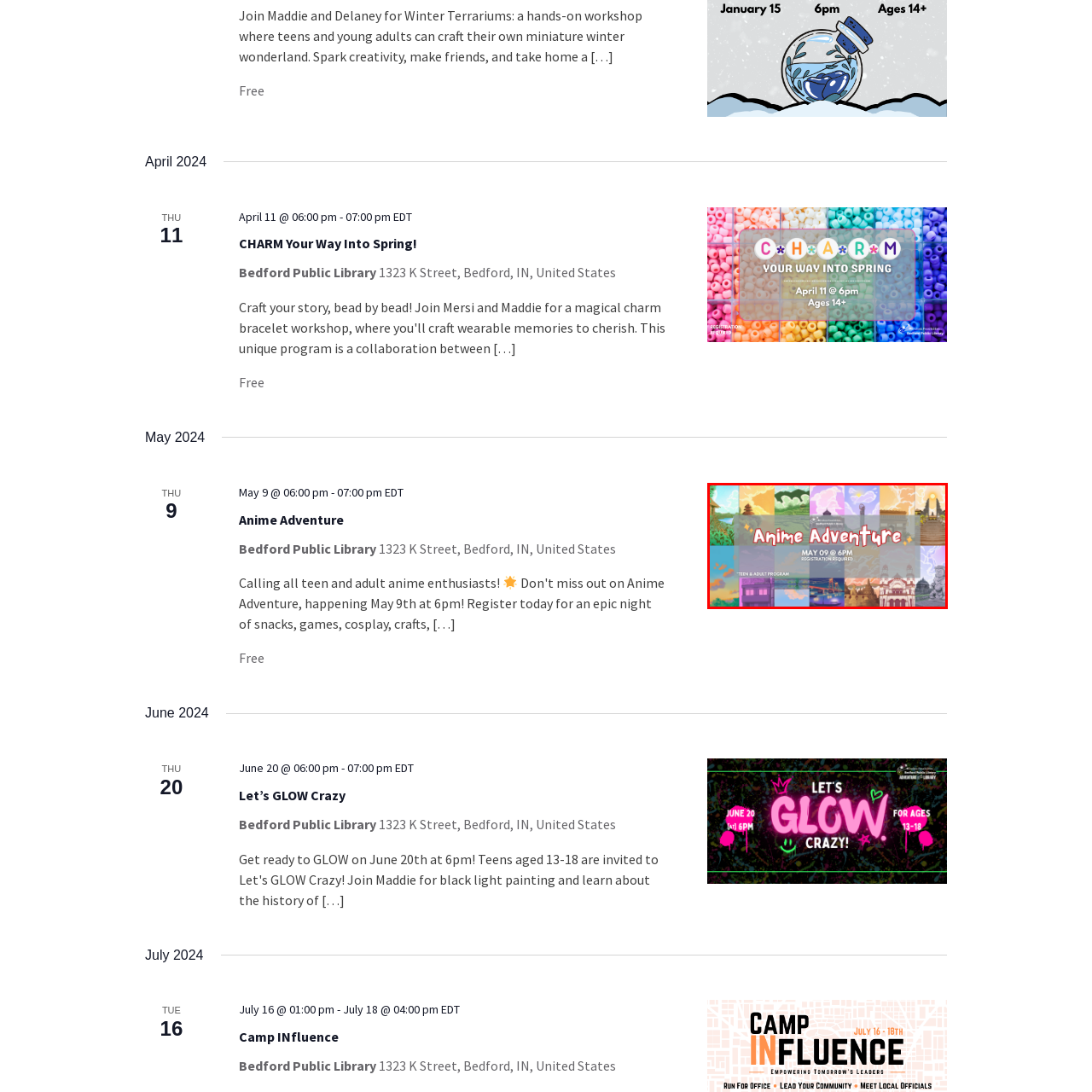Take a close look at the image marked with a red boundary and thoroughly answer the ensuing question using the information observed in the image:
What is the location of the Bedford Public Library?

The location of the Bedford Public Library can be found in the caption, which provides the address '1323 K Street, Bedford, IN' as the venue for the Anime Adventure event. This information is necessary for participants to know where to attend the event.